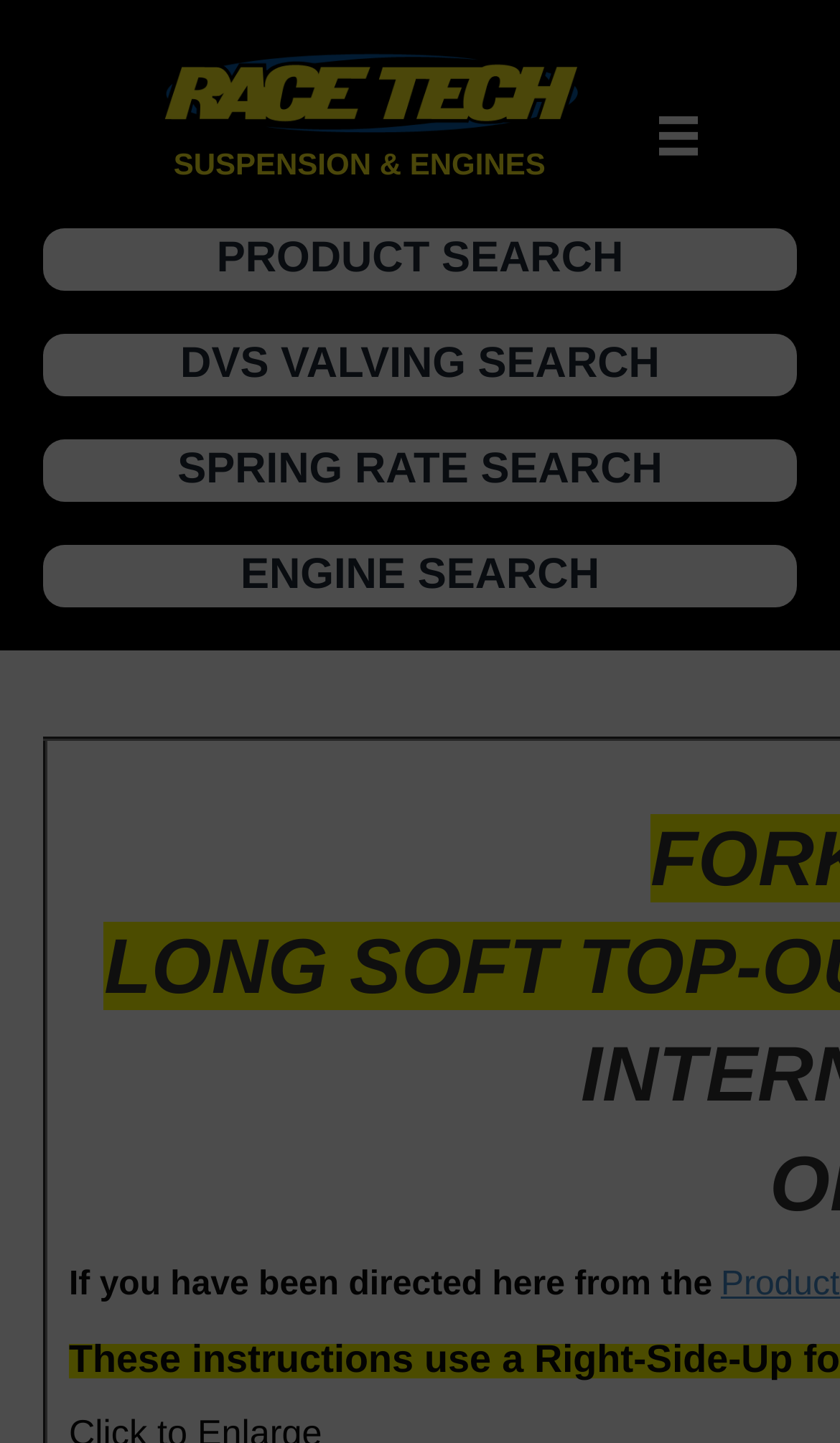Respond to the following question with a brief word or phrase:
How many search options are there?

4